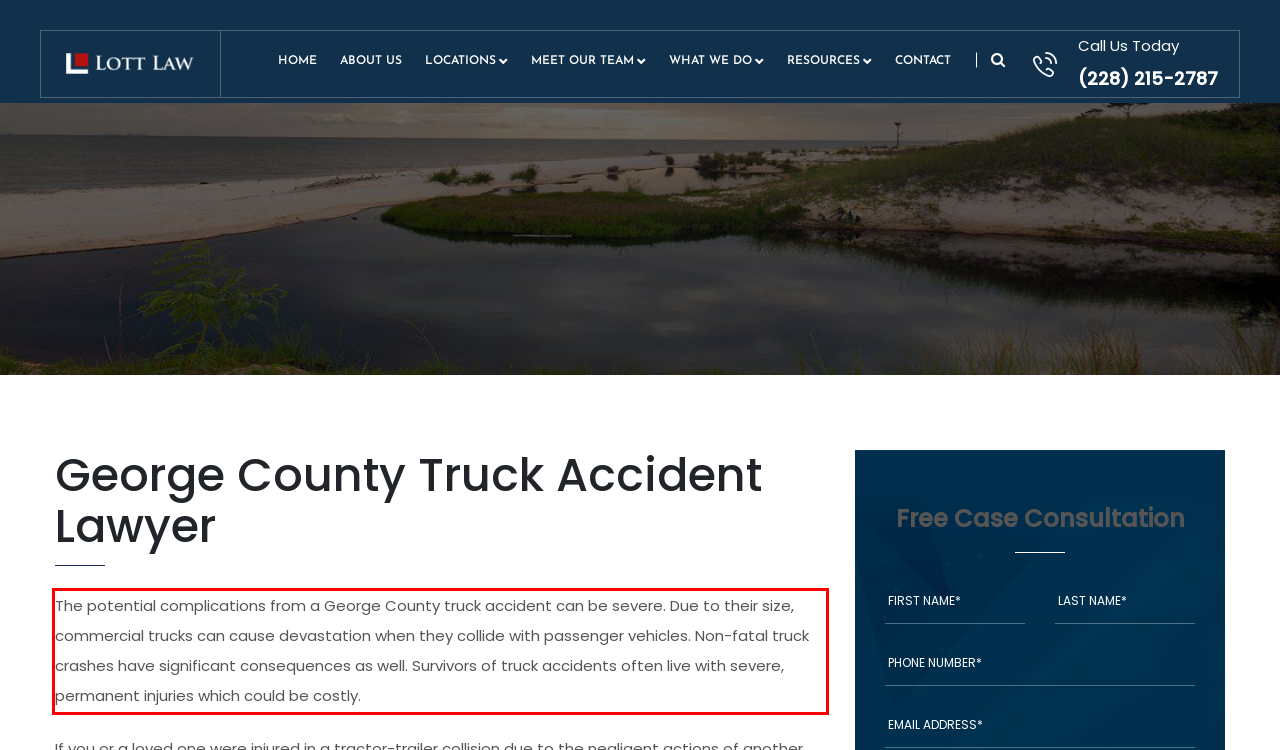Please identify and extract the text content from the UI element encased in a red bounding box on the provided webpage screenshot.

The potential complications from a George County truck accident can be severe. Due to their size, commercial trucks can cause devastation when they collide with passenger vehicles. Non-fatal truck crashes have significant consequences as well. Survivors of truck accidents often live with severe, permanent injuries which could be costly.